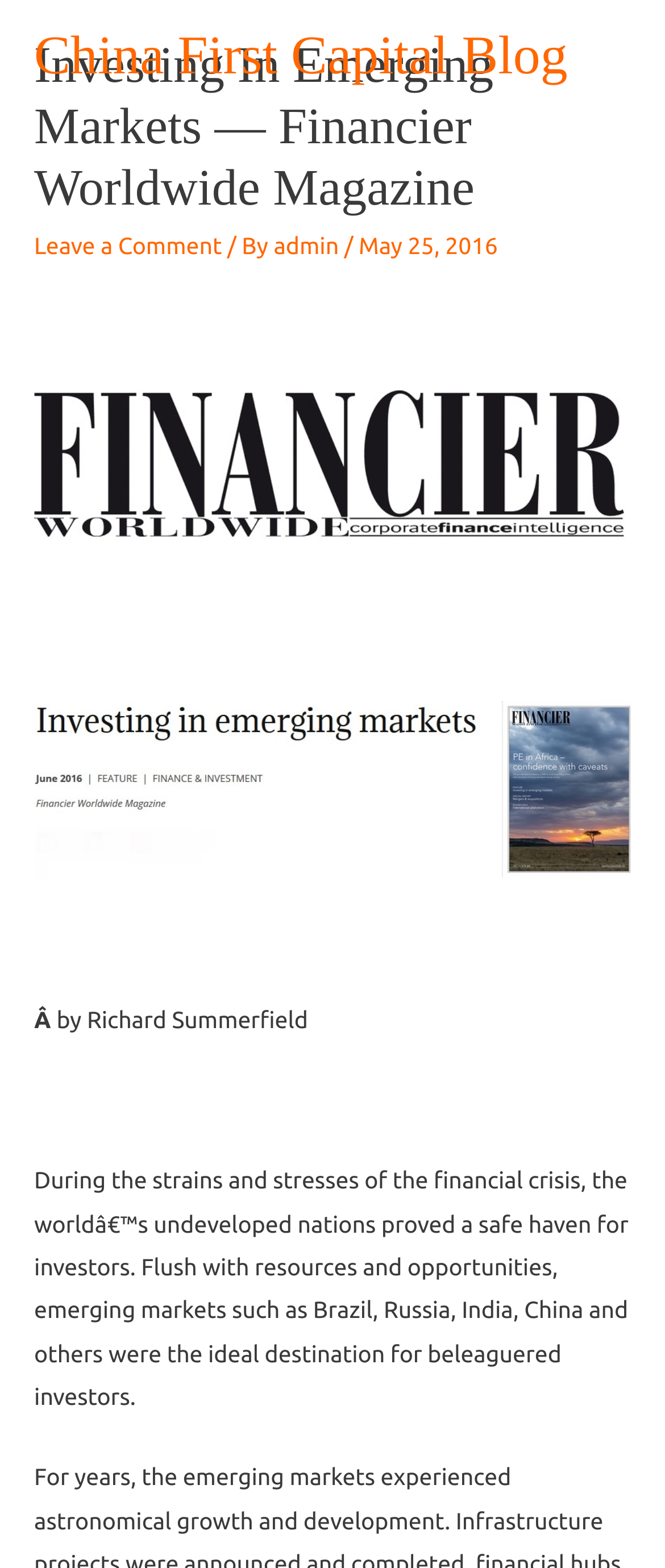Give the bounding box coordinates for the element described by: "China First Capital Blog".

[0.051, 0.016, 0.854, 0.054]